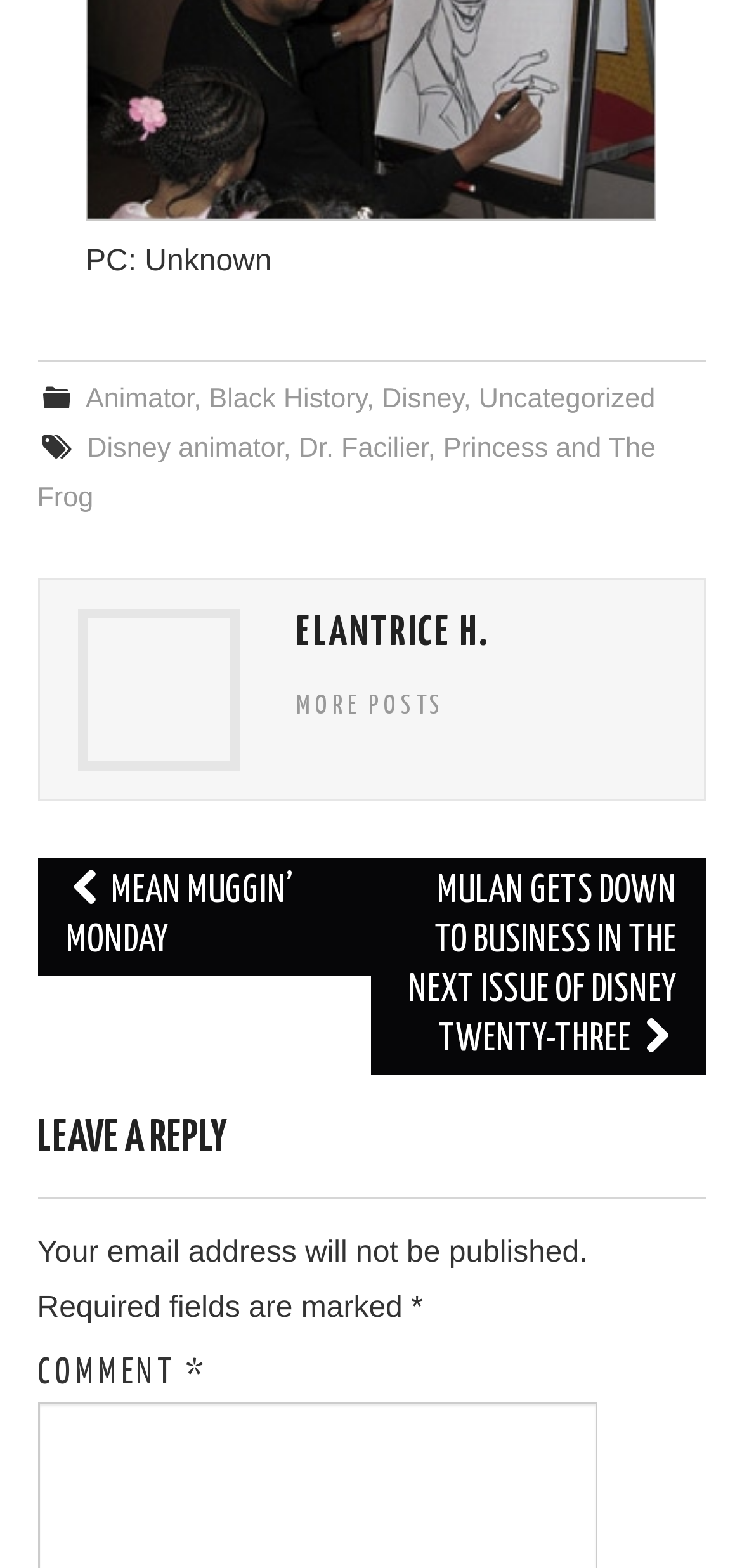Provide the bounding box coordinates of the HTML element this sentence describes: "Black History". The bounding box coordinates consist of four float numbers between 0 and 1, i.e., [left, top, right, bottom].

[0.281, 0.245, 0.494, 0.265]